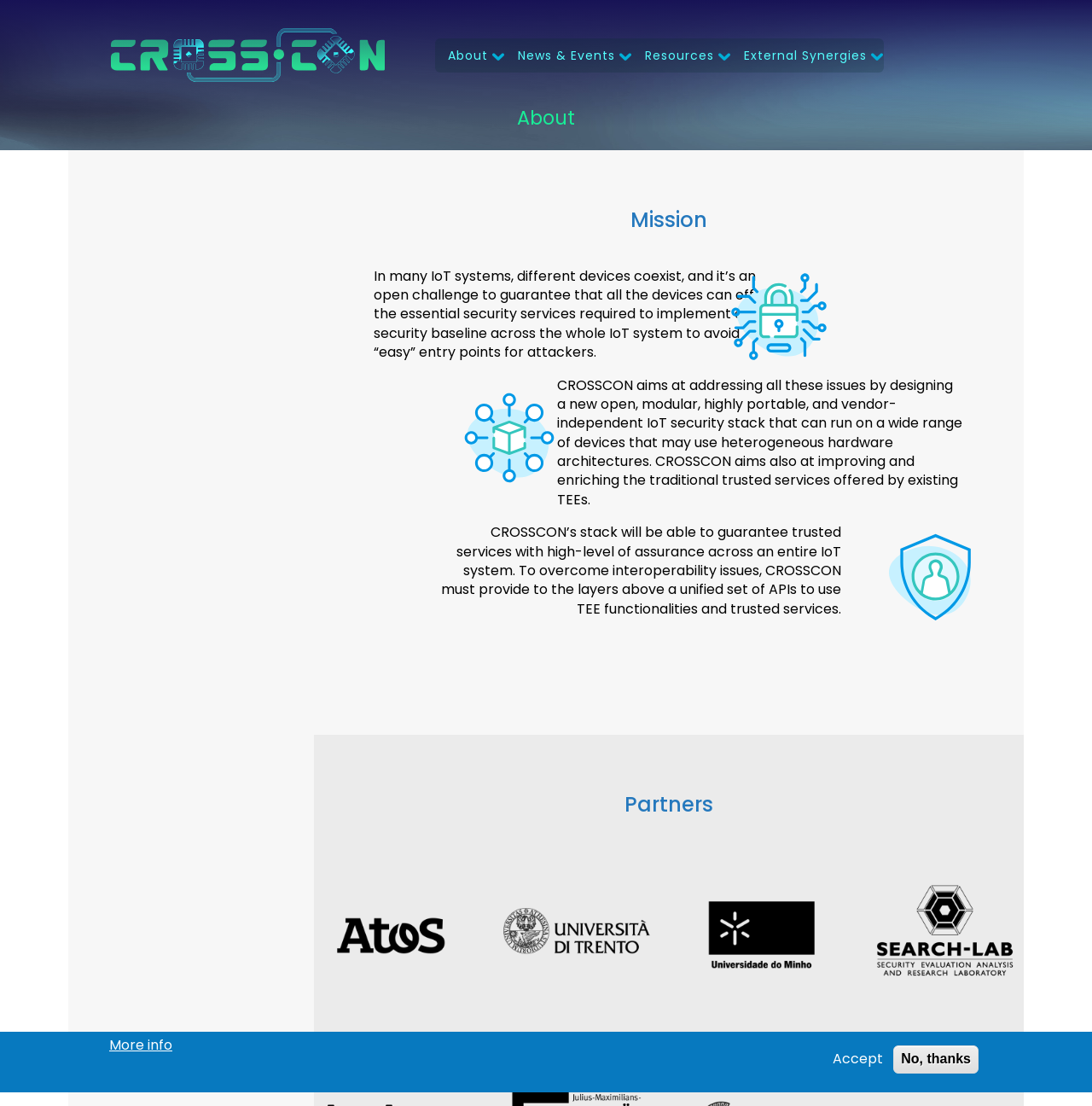Find the bounding box coordinates of the element to click in order to complete this instruction: "Click on the 'About' heading". The bounding box coordinates must be four float numbers between 0 and 1, denoted as [left, top, right, bottom].

[0.086, 0.0, 0.914, 0.117]